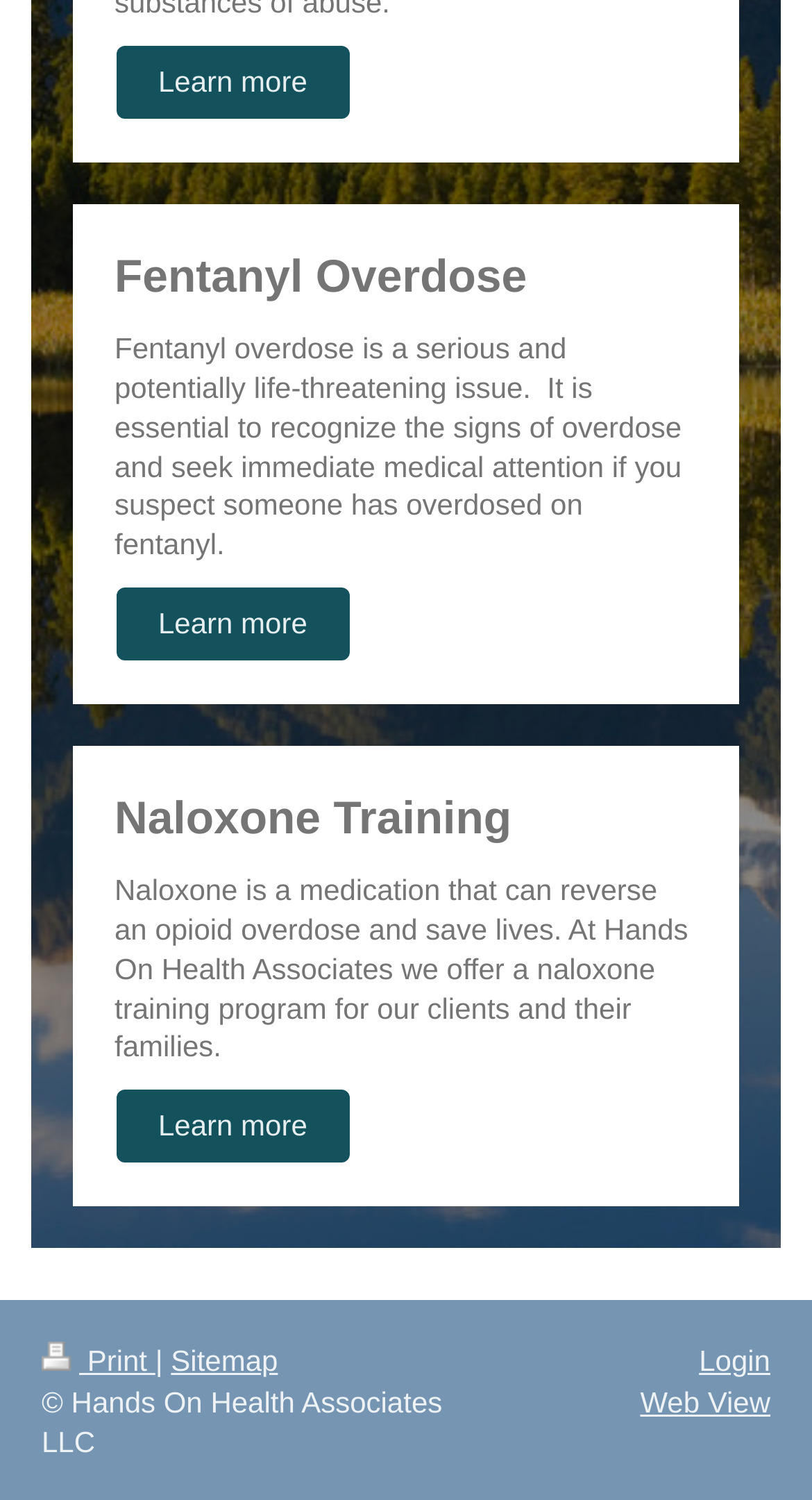Please study the image and answer the question comprehensively:
How many 'Learn more' links are on this webpage?

There are three 'Learn more' links on this webpage, located at [0.141, 0.03, 0.432, 0.081], [0.141, 0.391, 0.432, 0.442], and [0.141, 0.725, 0.432, 0.777] respectively.